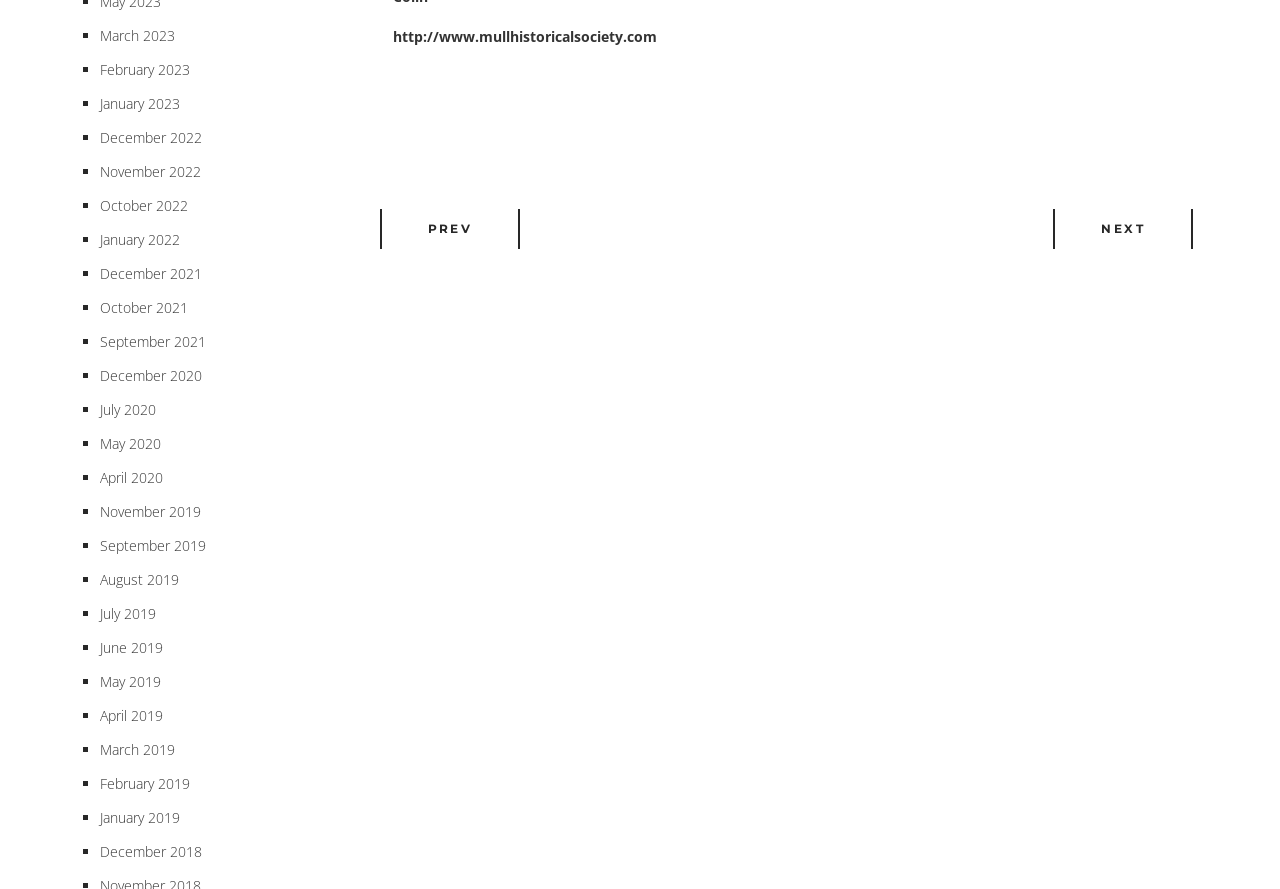Identify the bounding box coordinates of the specific part of the webpage to click to complete this instruction: "Click on the '1711097106.69' link".

None